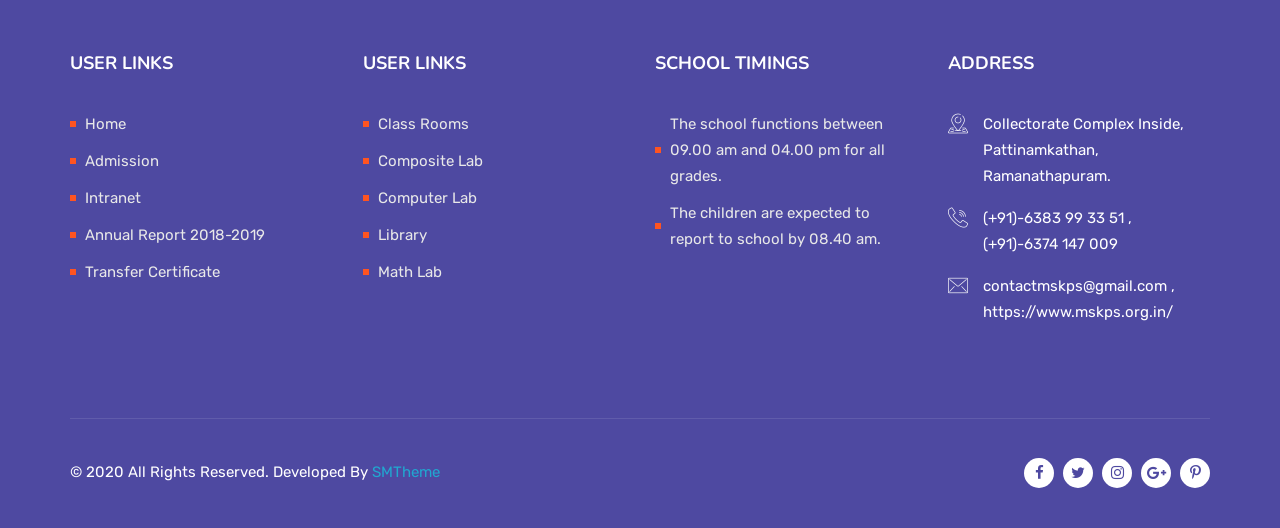Find the bounding box coordinates for the HTML element described in this sentence: "Math Lab". Provide the coordinates as four float numbers between 0 and 1, in the format [left, top, right, bottom].

[0.295, 0.498, 0.345, 0.532]